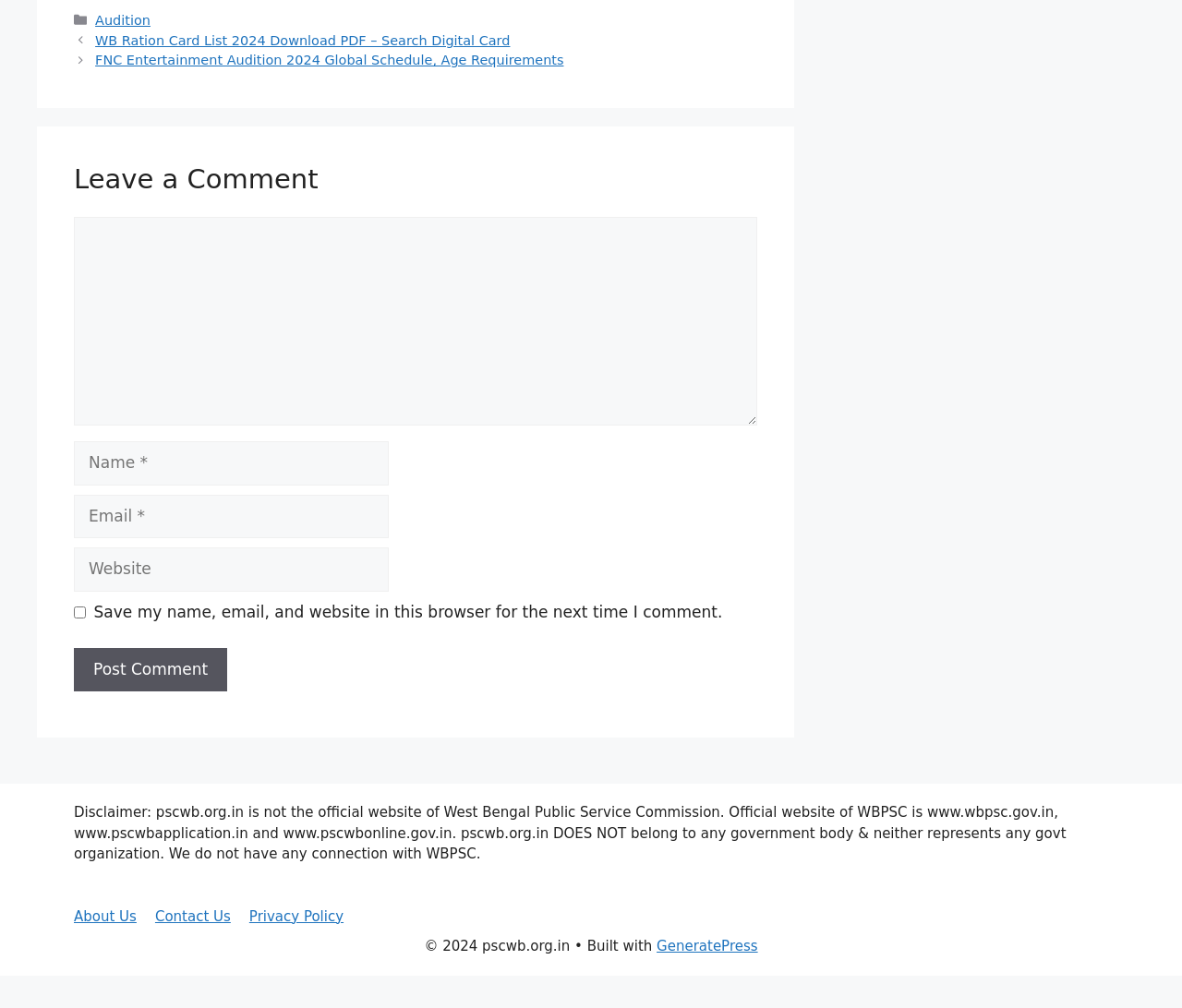Show me the bounding box coordinates of the clickable region to achieve the task as per the instruction: "Click the 'Post Comment' button".

[0.062, 0.643, 0.192, 0.686]